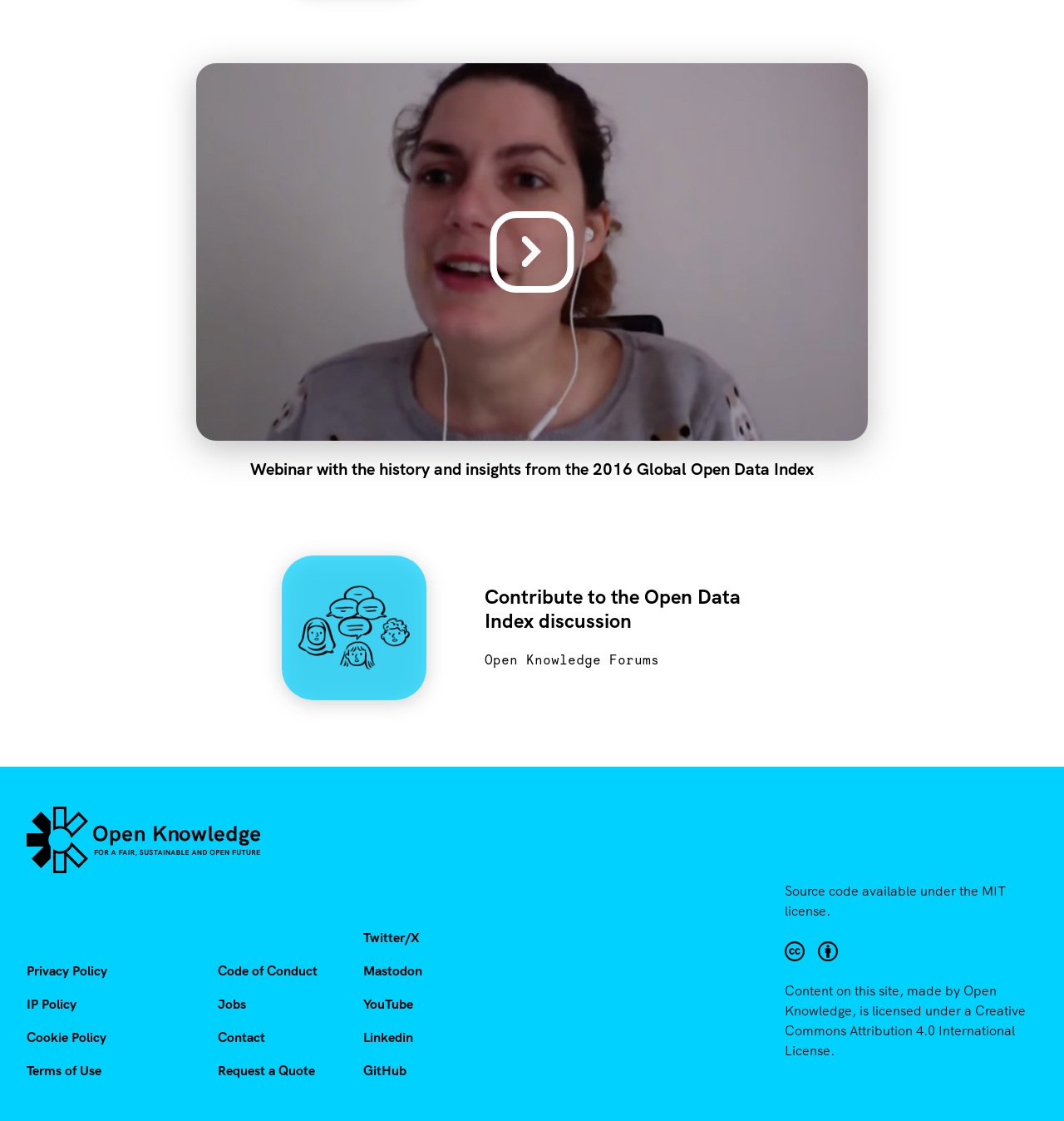Based on the description "Terms of Use", find the bounding box of the specified UI element.

[0.025, 0.947, 0.095, 0.963]